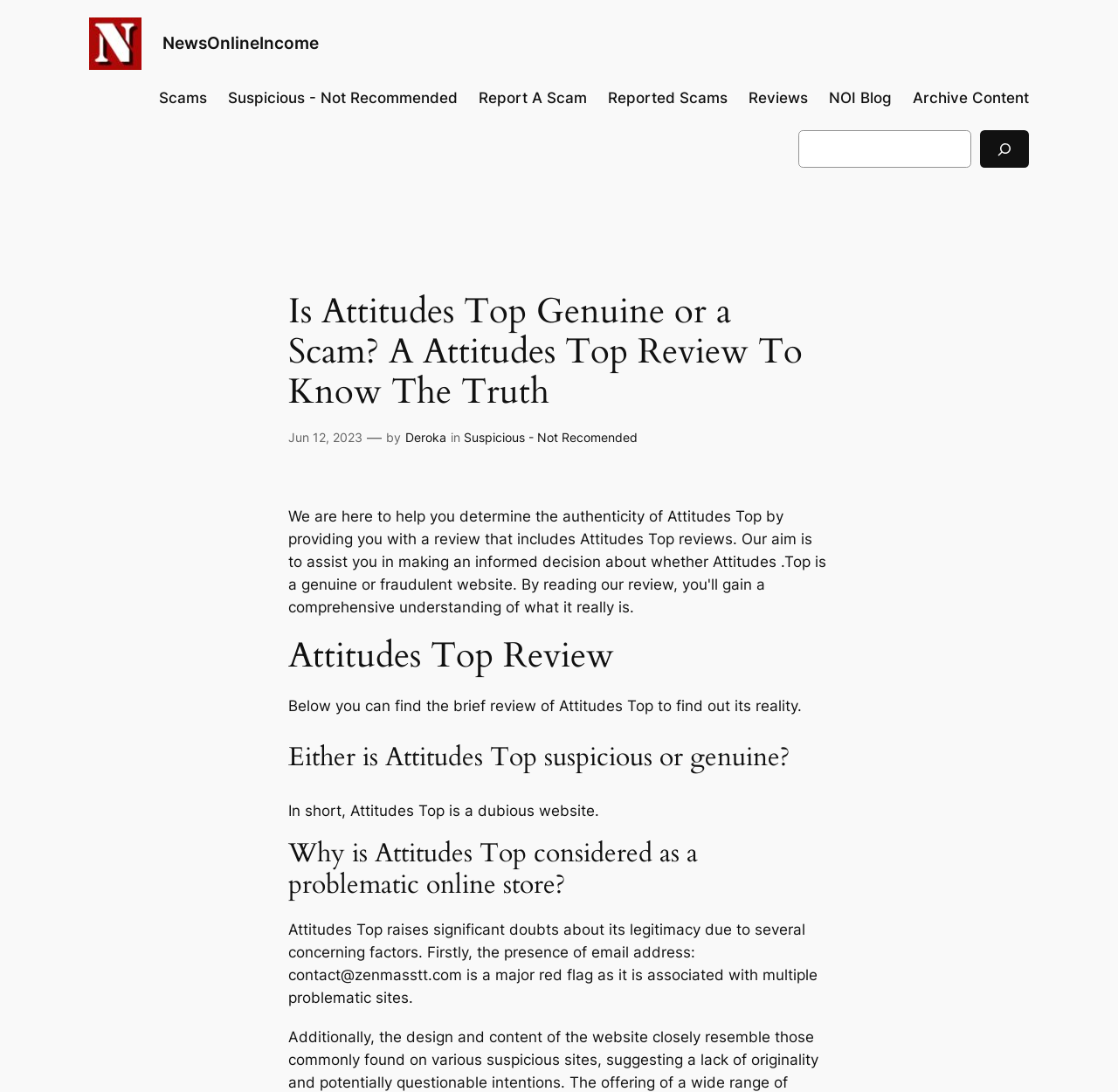Use the information in the screenshot to answer the question comprehensively: What is the name of the website being reviewed?

The name of the website being reviewed can be found in the heading 'Is Attitudes Top Genuine or a Scam? A Attitudes Top Review To Know The Truth' and also in the subheading 'Attitudes Top Review'.